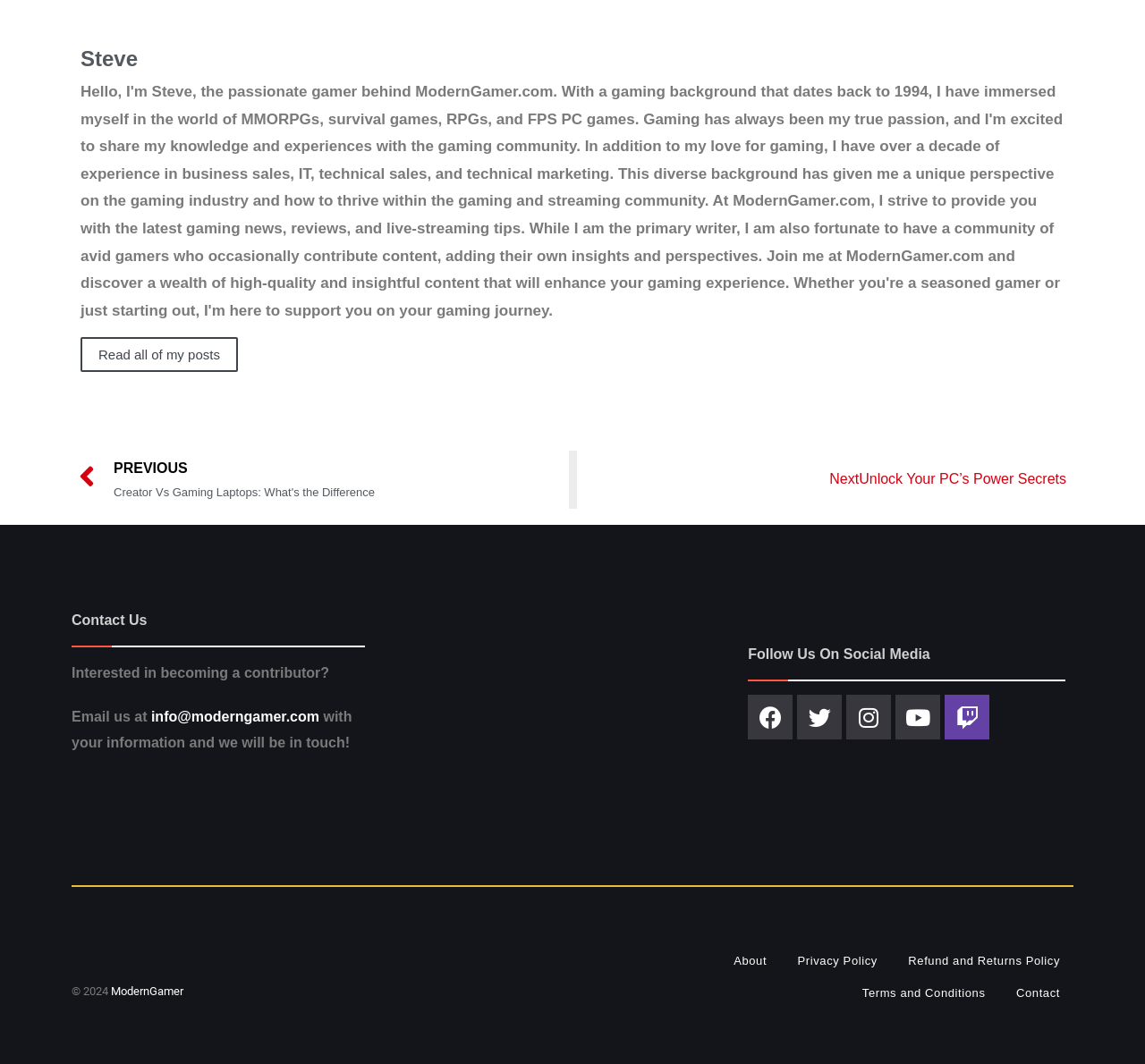Please identify the bounding box coordinates of the area that needs to be clicked to follow this instruction: "Read all of my posts".

[0.07, 0.317, 0.208, 0.35]